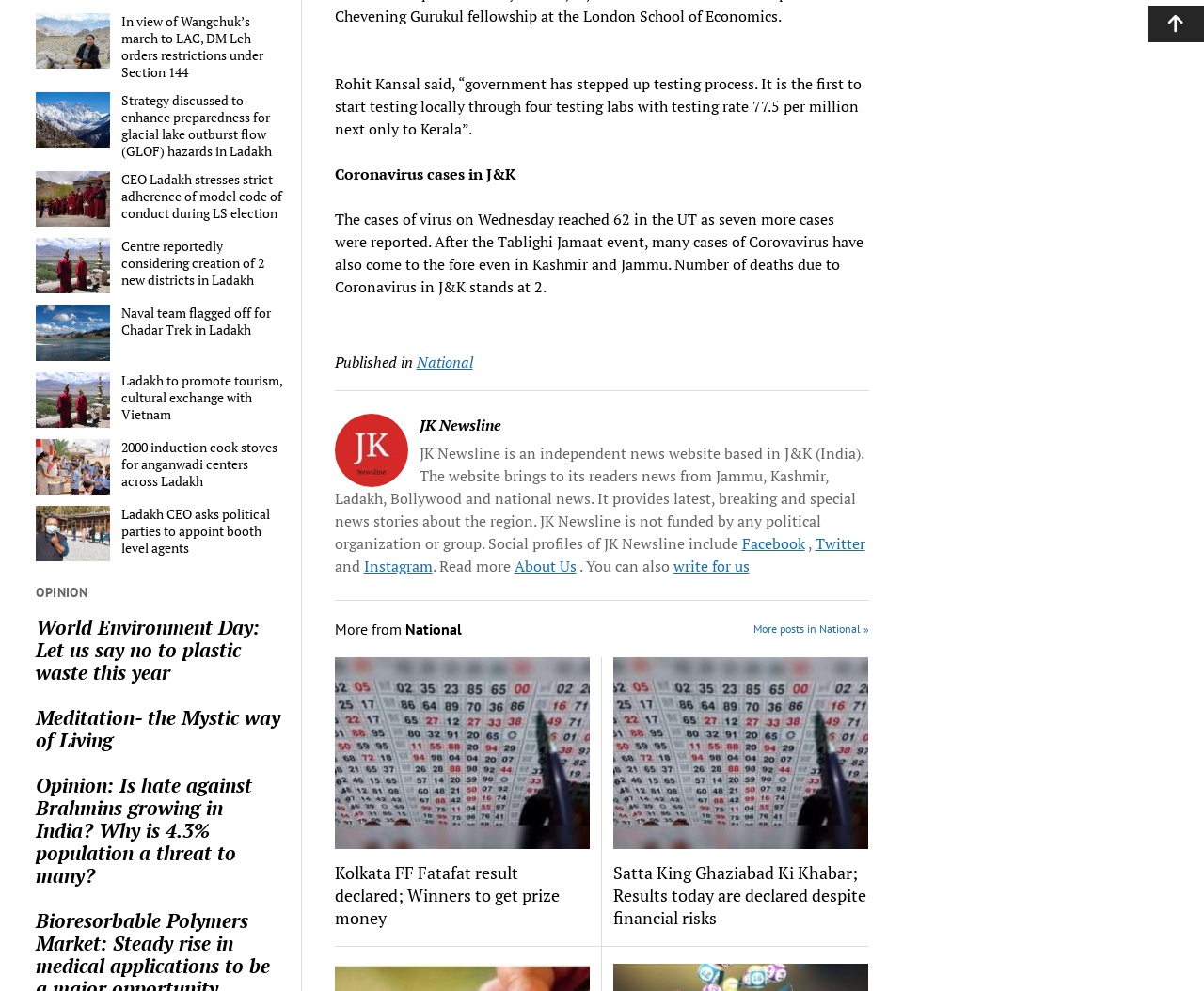Please identify the bounding box coordinates of the area that needs to be clicked to follow this instruction: "Scroll to the top of the page".

[0.953, 0.006, 1.0, 0.043]